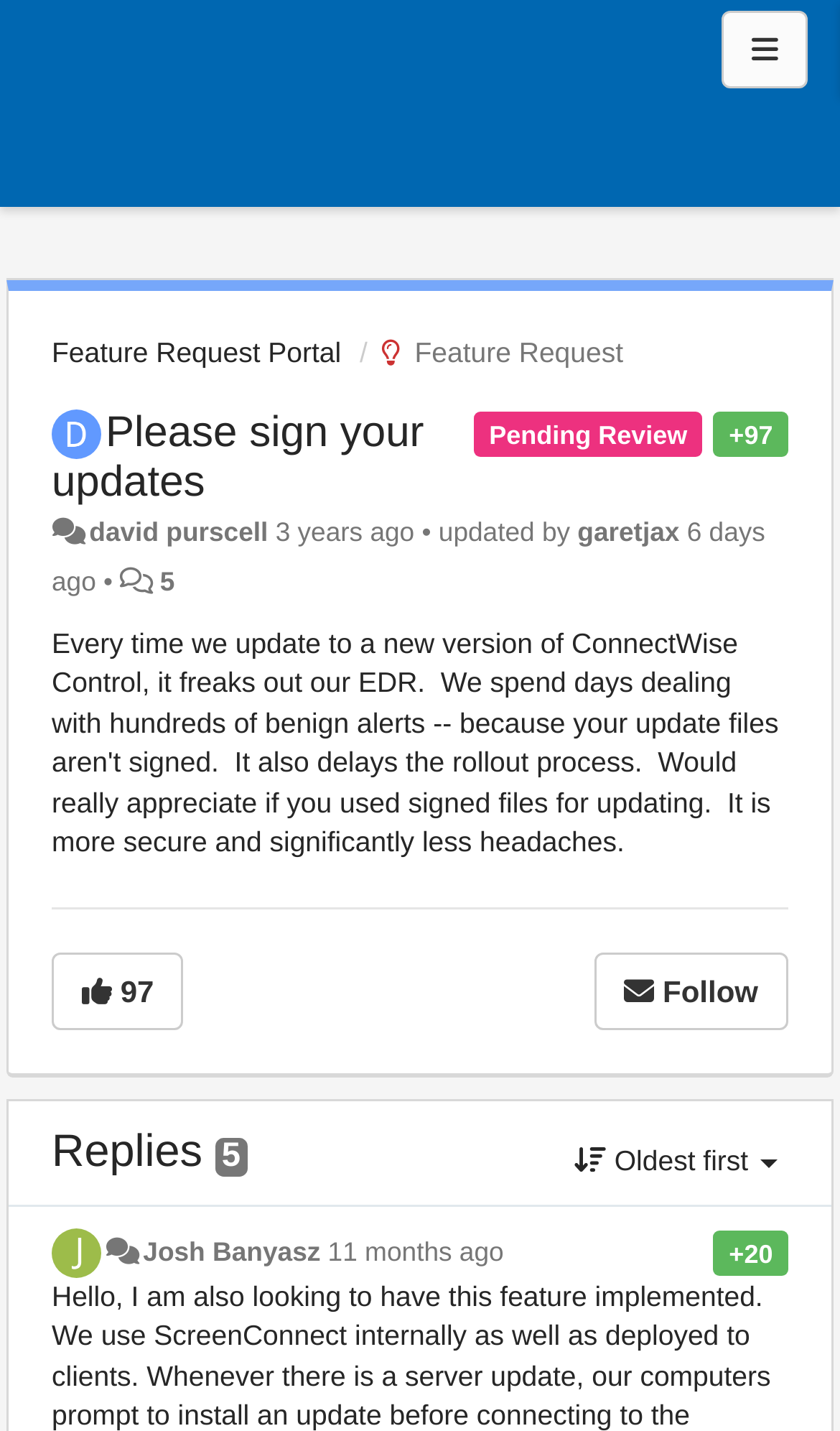Provide an in-depth description of the elements and layout of the webpage.

This webpage appears to be a feature request portal for ConnectWise Control, a software application. At the top left corner, there is a link to the main page, and a button labeled "Menu" is located at the top right corner. Below the menu button, there is a link to the "Feature Request Portal" and a generic element labeled "Feature Request".

On the left side of the page, there is an image, and below it, there is a heading that reads "Please sign your updates". This heading is a link, and it is followed by a link to the author's name, "david purscell", and a timestamp indicating that the request was made 3 years ago. There is also a link to the updater's name, "garetjax", and a timestamp indicating that the request was updated 6 days ago.

To the right of the heading, there are several links and buttons. There is a link labeled "5", a button with a thumbs-up icon and the number "97", and a button labeled "Follow". Below these elements, there is a static text element that reads "Replies".

At the bottom of the page, there is a button labeled "Oldest first", and an image. To the right of the image, there is a static text element that reads "+20", and links to the author's name, "Josh Banyasz", and a timestamp indicating that the reply was made 11 months ago.

Overall, this webpage appears to be a discussion forum for feature requests, with various links, buttons, and text elements that provide information about the requests and their status.